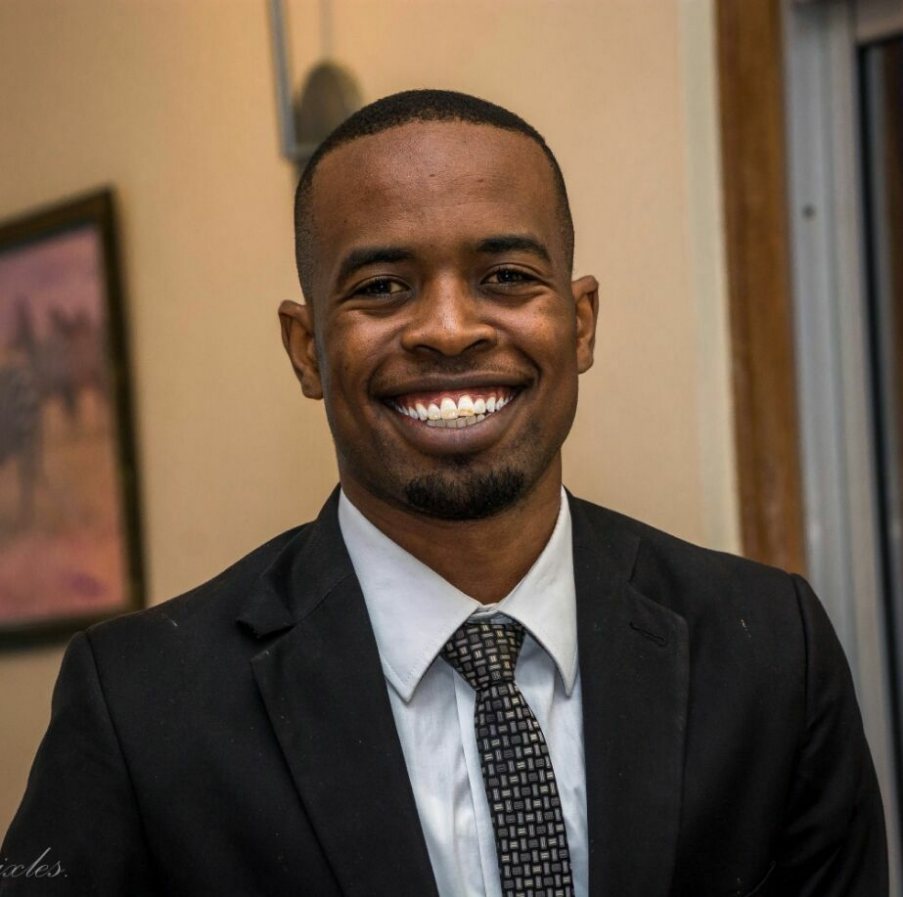What is the likely setting of the photo?
Examine the image and give a concise answer in one word or a short phrase.

Indoor